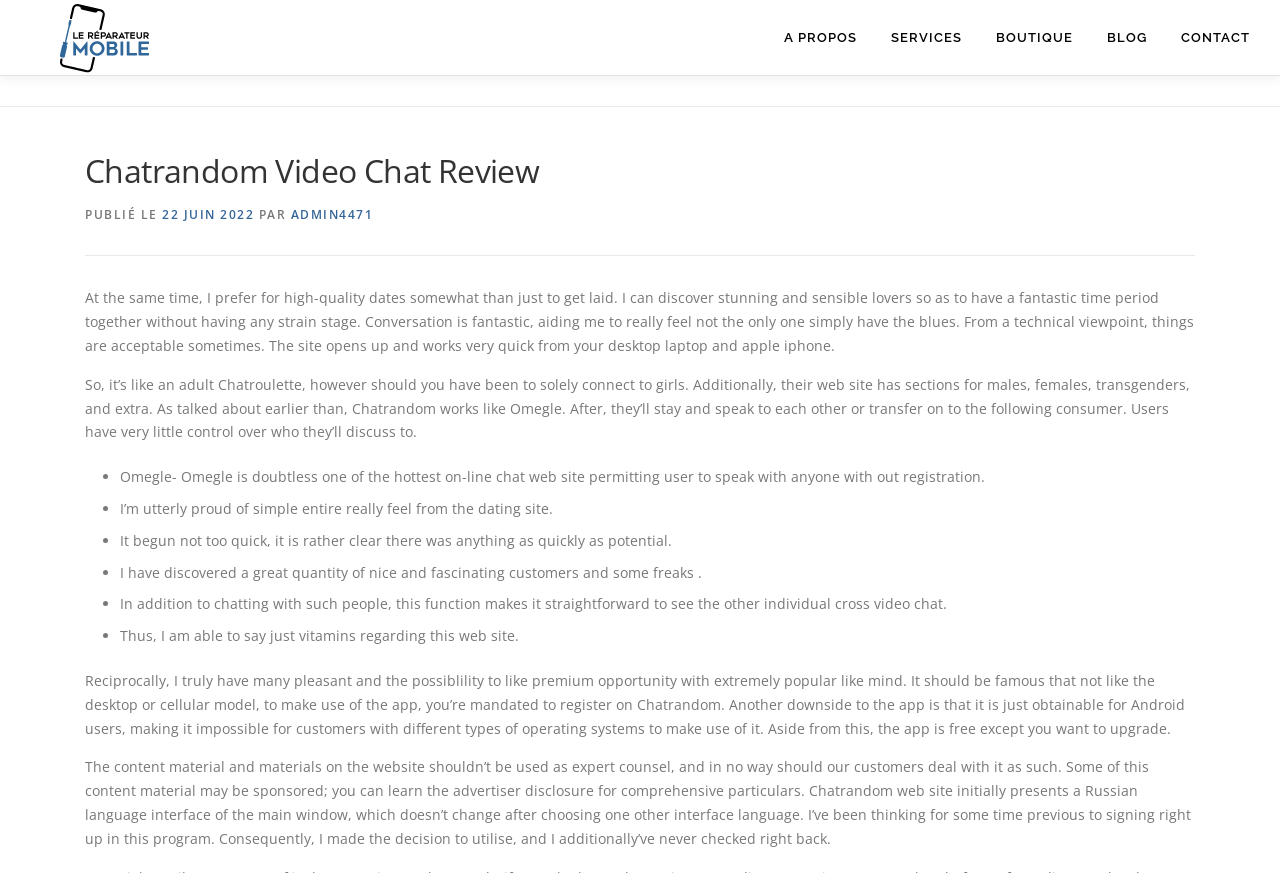Give the bounding box coordinates for the element described as: "22 juin 20225 juillet 2022".

[0.127, 0.236, 0.198, 0.255]